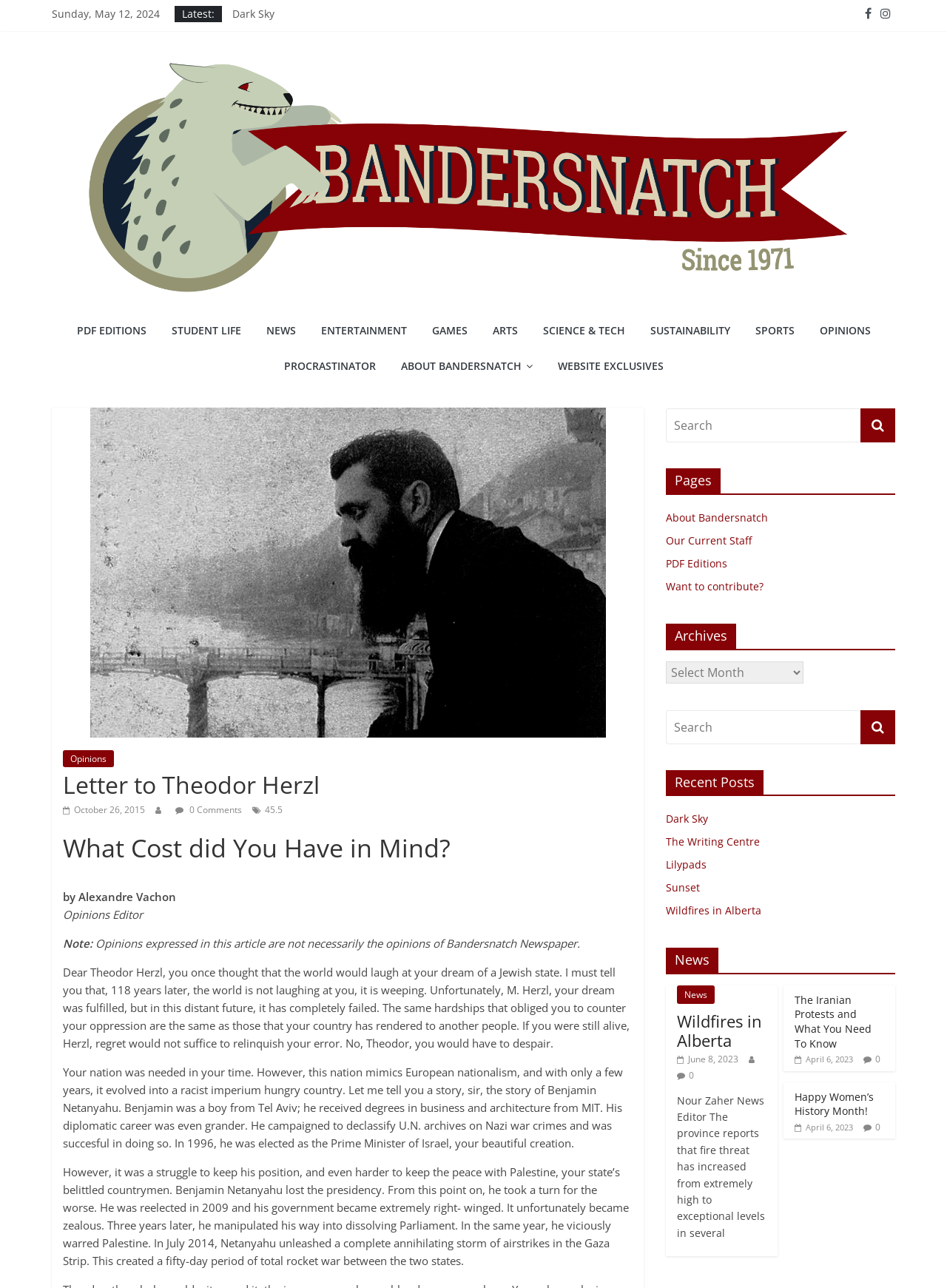Please identify and generate the text content of the webpage's main heading.

Letter to Theodor Herzl